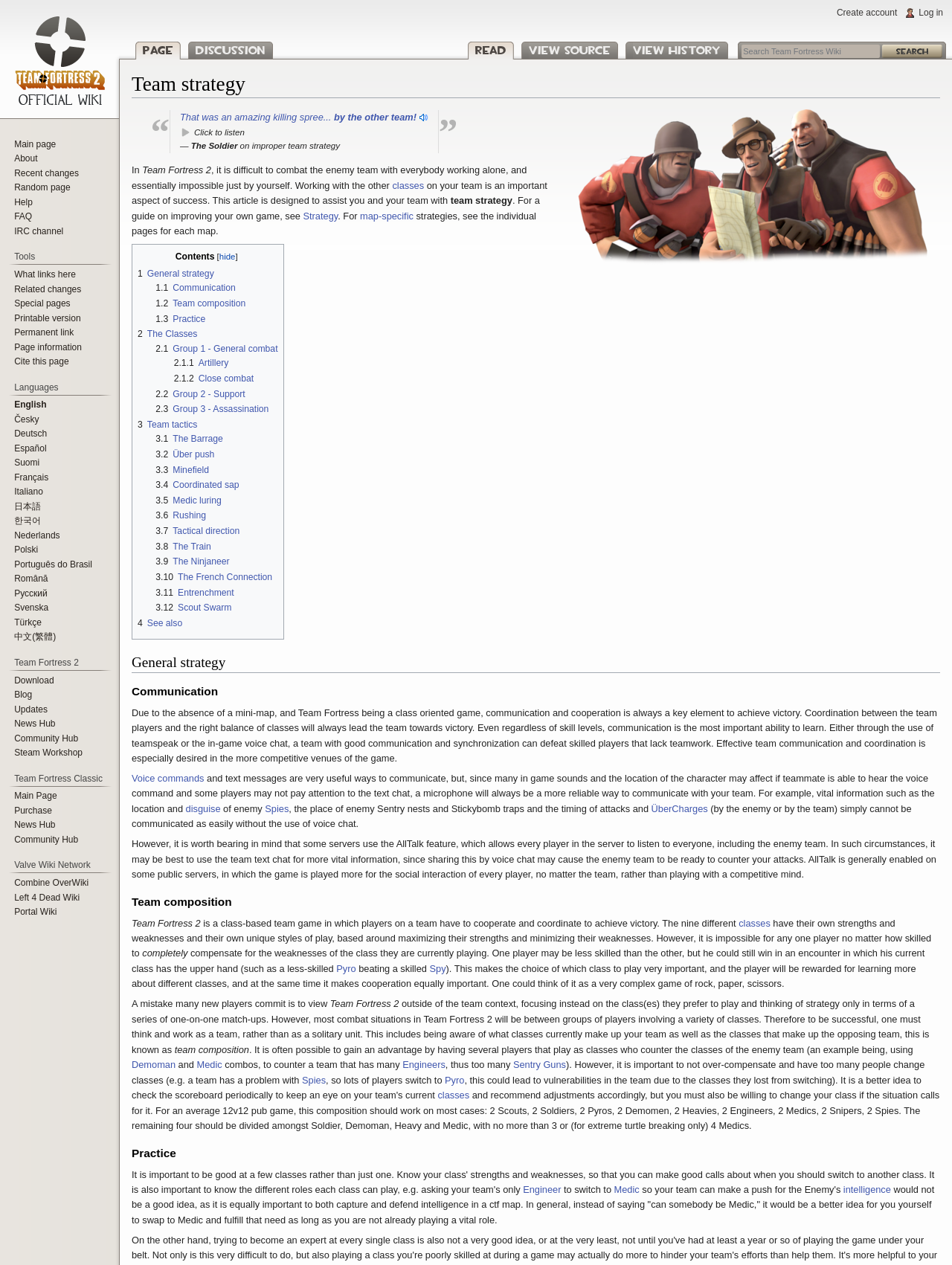What is the main topic of this webpage? Analyze the screenshot and reply with just one word or a short phrase.

Team strategy